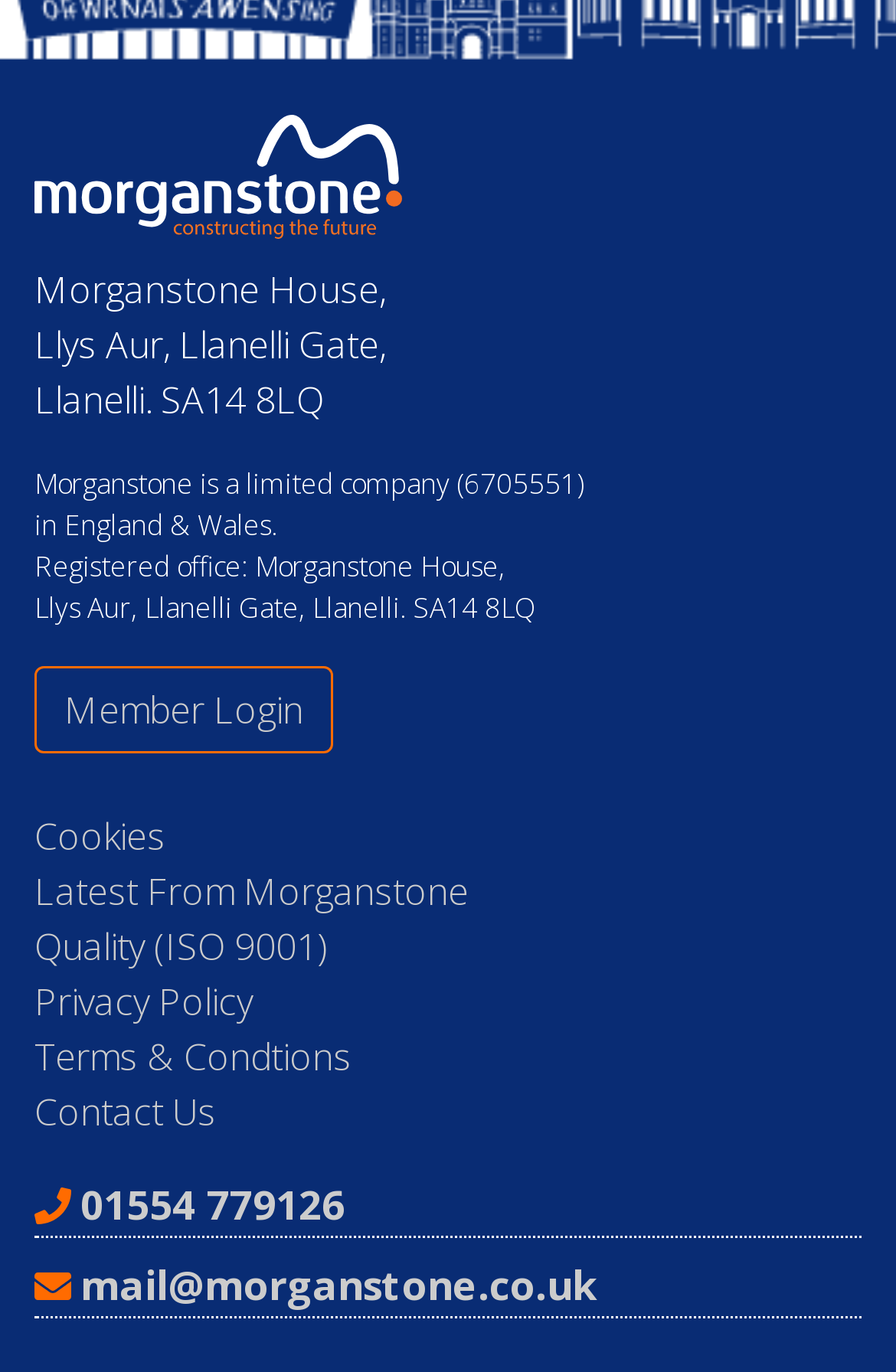Use a single word or phrase to answer the following:
What is the company's contact email?

mail@morganstone.co.uk